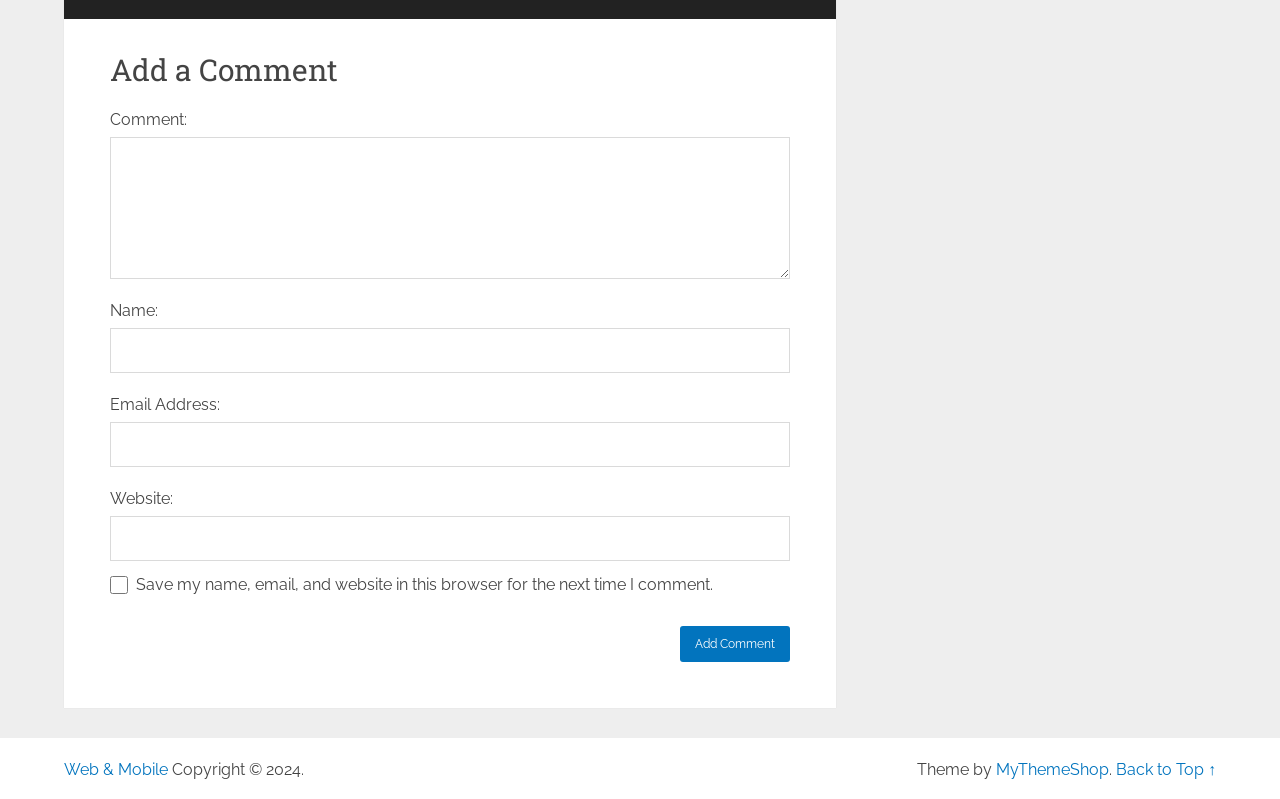Given the description Locate a Dealer, predict the bounding box coordinates of the UI element. Ensure the coordinates are in the format (top-left x, top-left y, bottom-right x, bottom-right y) and all values are between 0 and 1.

None